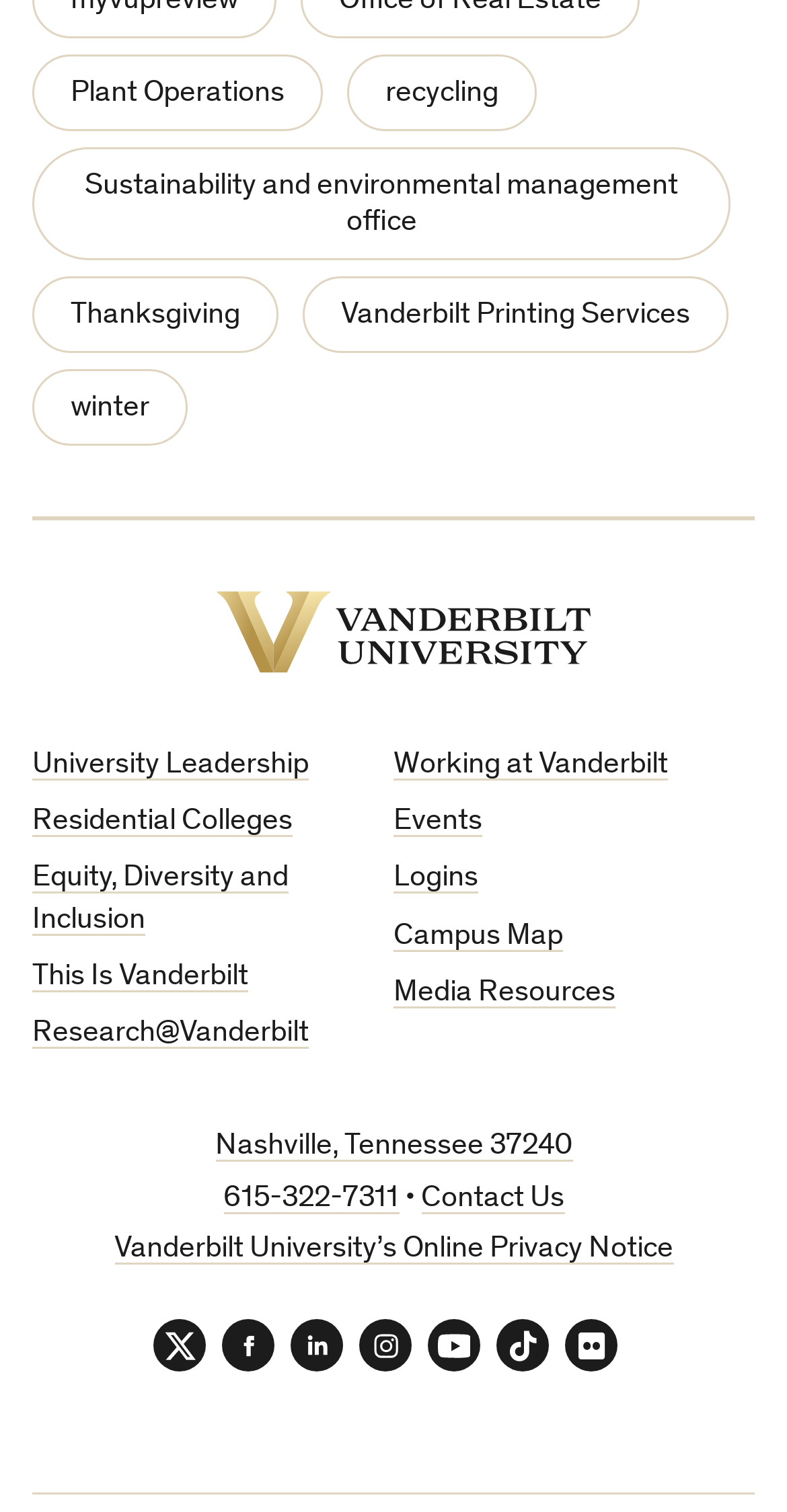Give a one-word or phrase response to the following question: How many social media links are there?

6